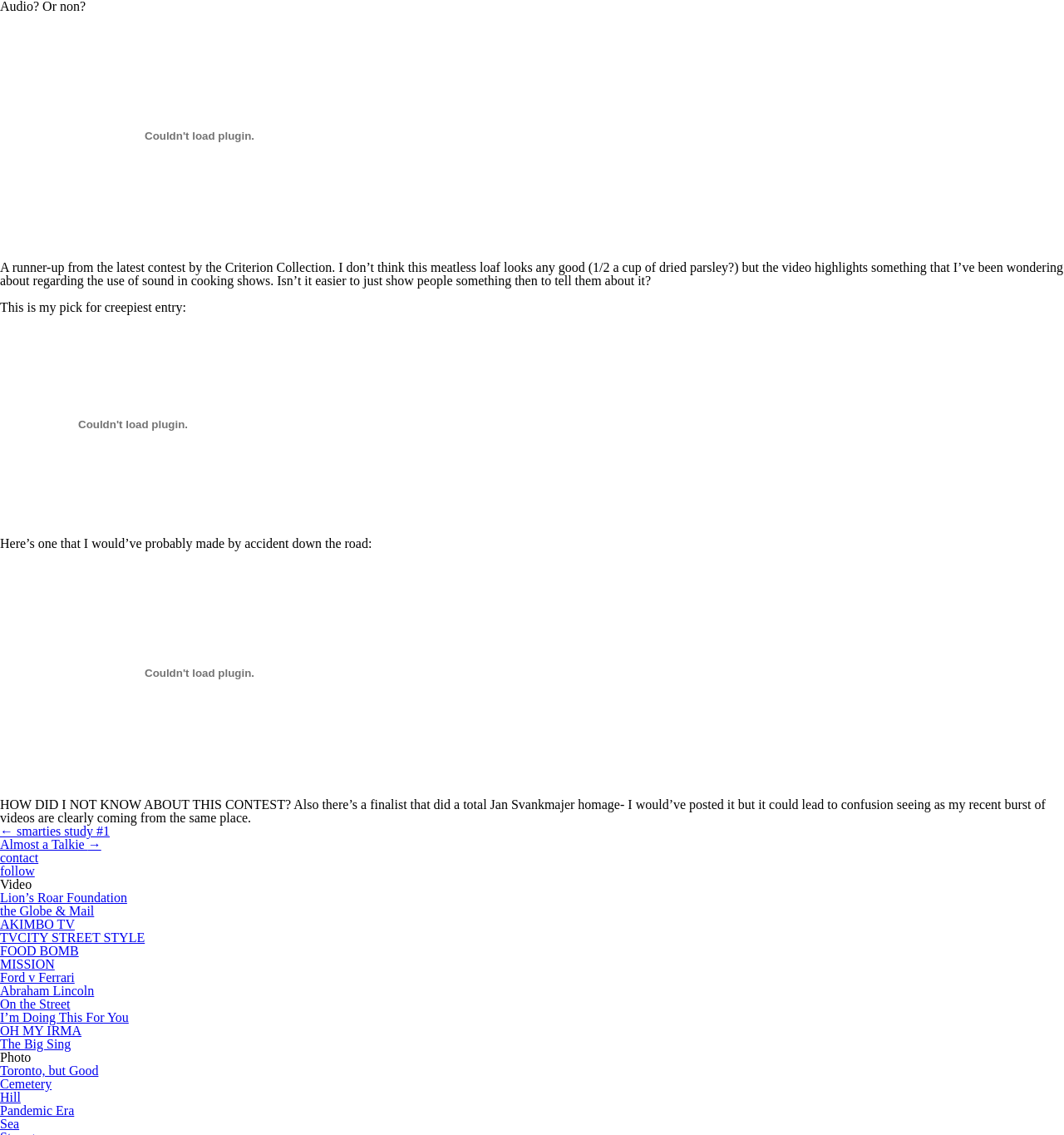Answer the following inquiry with a single word or phrase:
What is the purpose of the links at the bottom of the page?

Navigation and reference